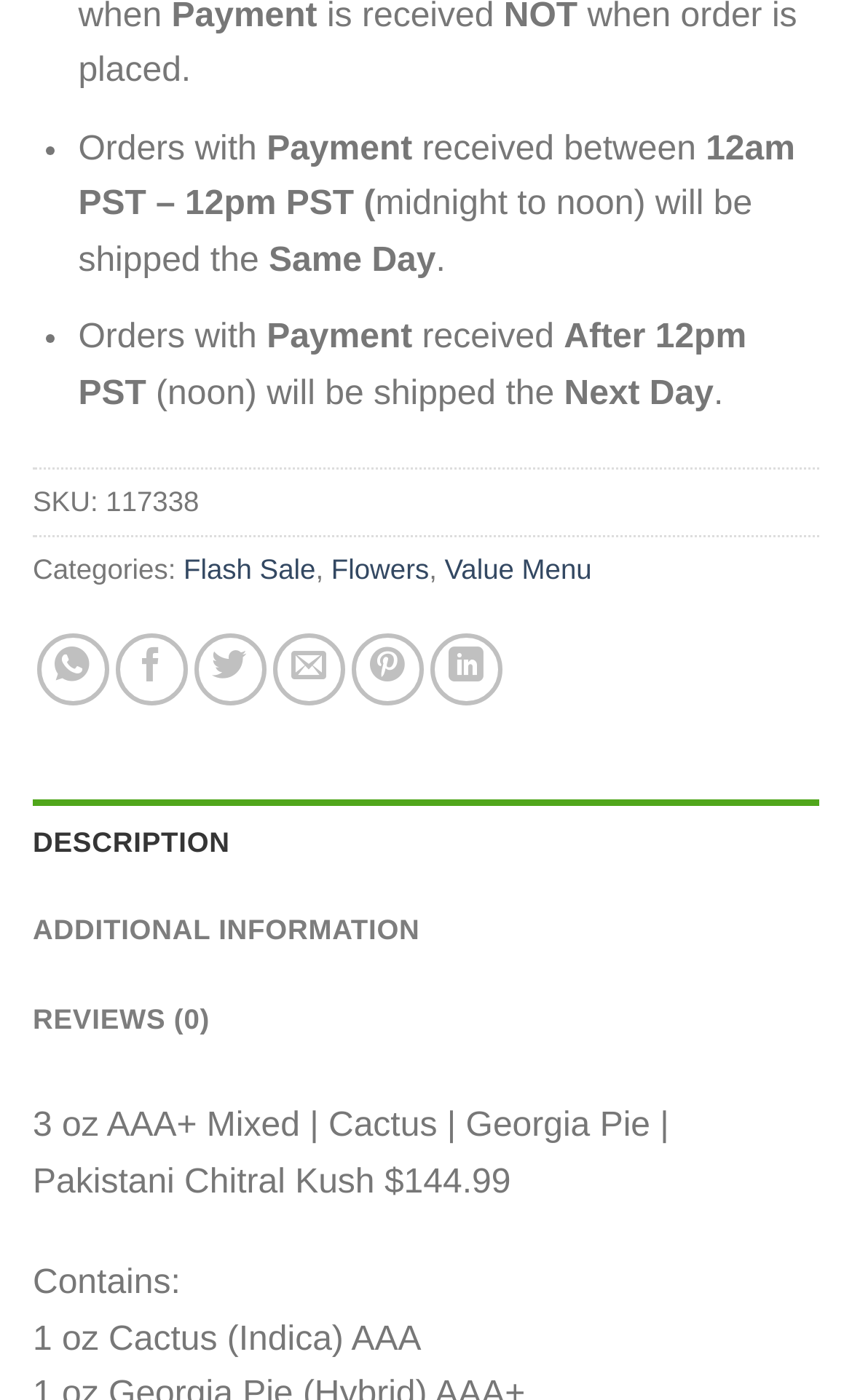What is the price of the product?
Examine the screenshot and reply with a single word or phrase.

$144.99